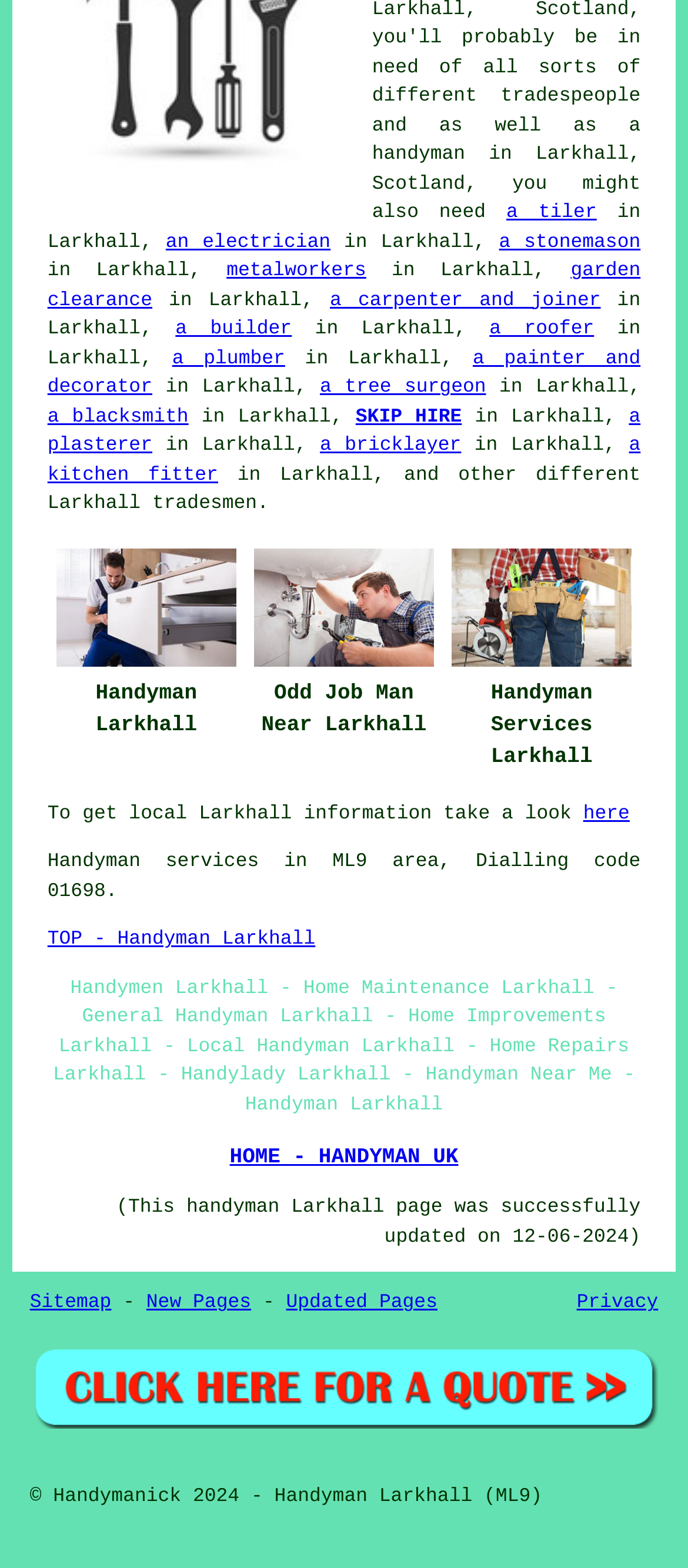Provide the bounding box coordinates for the area that should be clicked to complete the instruction: "click a link to find a handyman".

[0.069, 0.13, 0.931, 0.162]